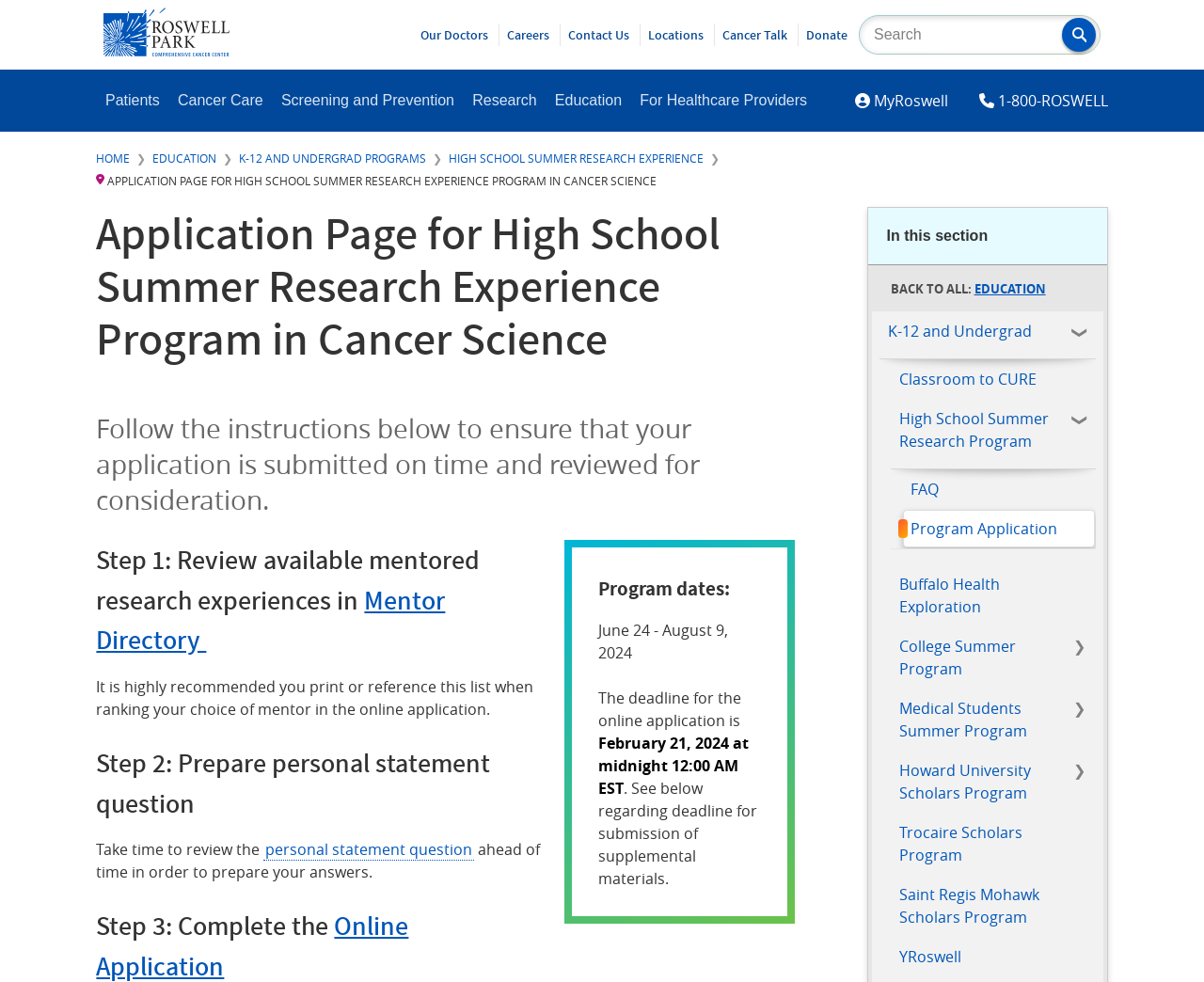Specify the bounding box coordinates of the area that needs to be clicked to achieve the following instruction: "Apply for High School Summer Research Program".

[0.74, 0.406, 0.91, 0.469]